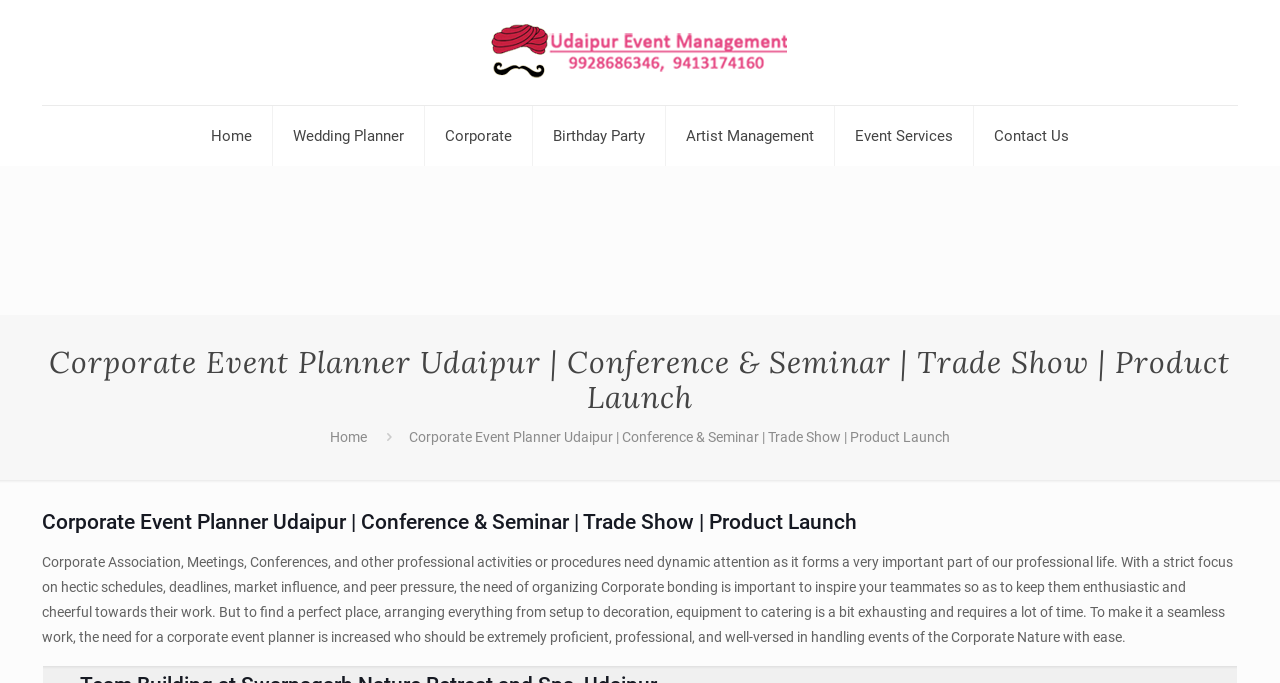Using the information in the image, could you please answer the following question in detail:
How many navigation links are available on the webpage?

The webpage has eight navigation links: Home, Wedding Planner, Corporate, Birthday Party, Artist Management, Event Services, and Contact Us. These links are arranged horizontally and are easily accessible.